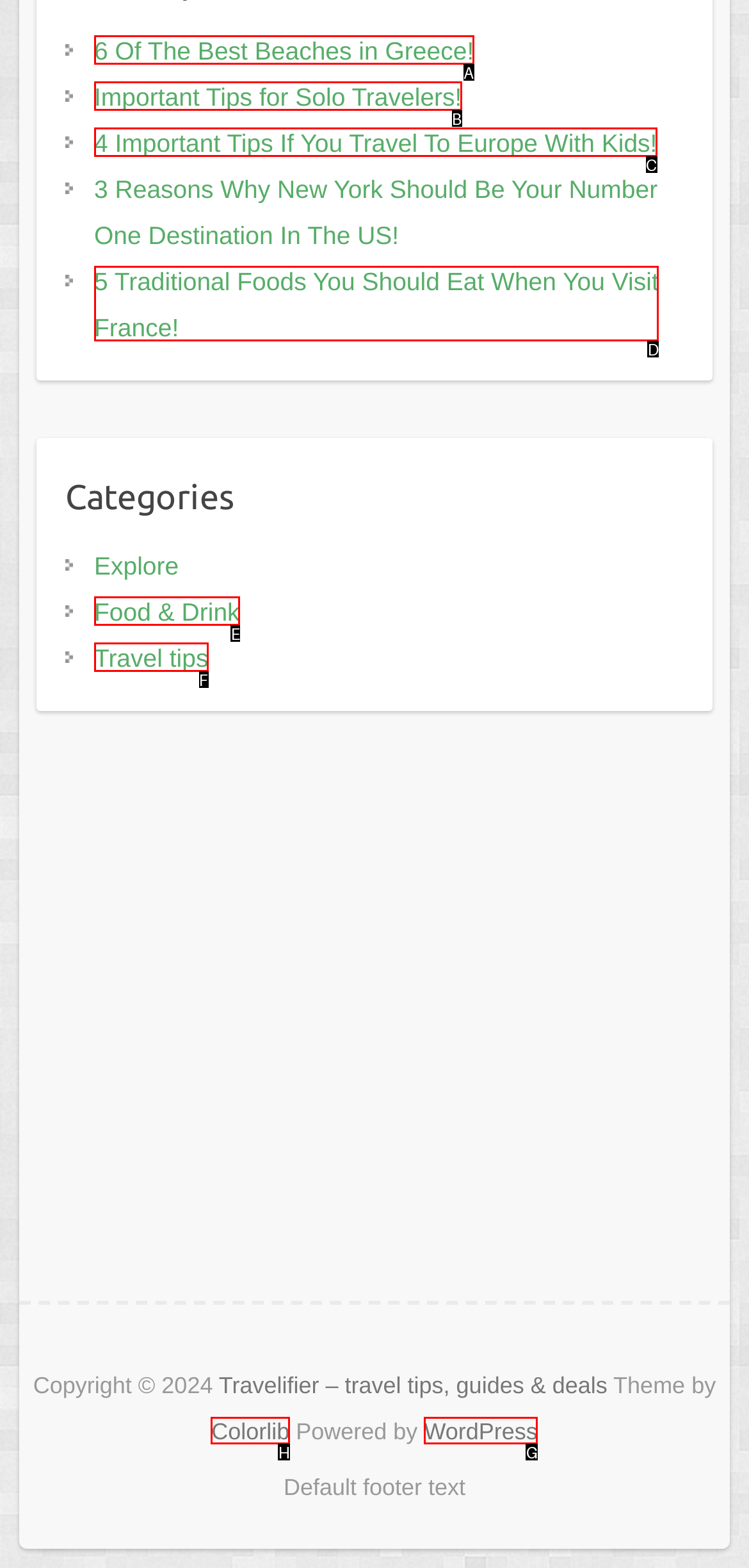Find the appropriate UI element to complete the task: Visit 'Colorlib' website. Indicate your choice by providing the letter of the element.

H